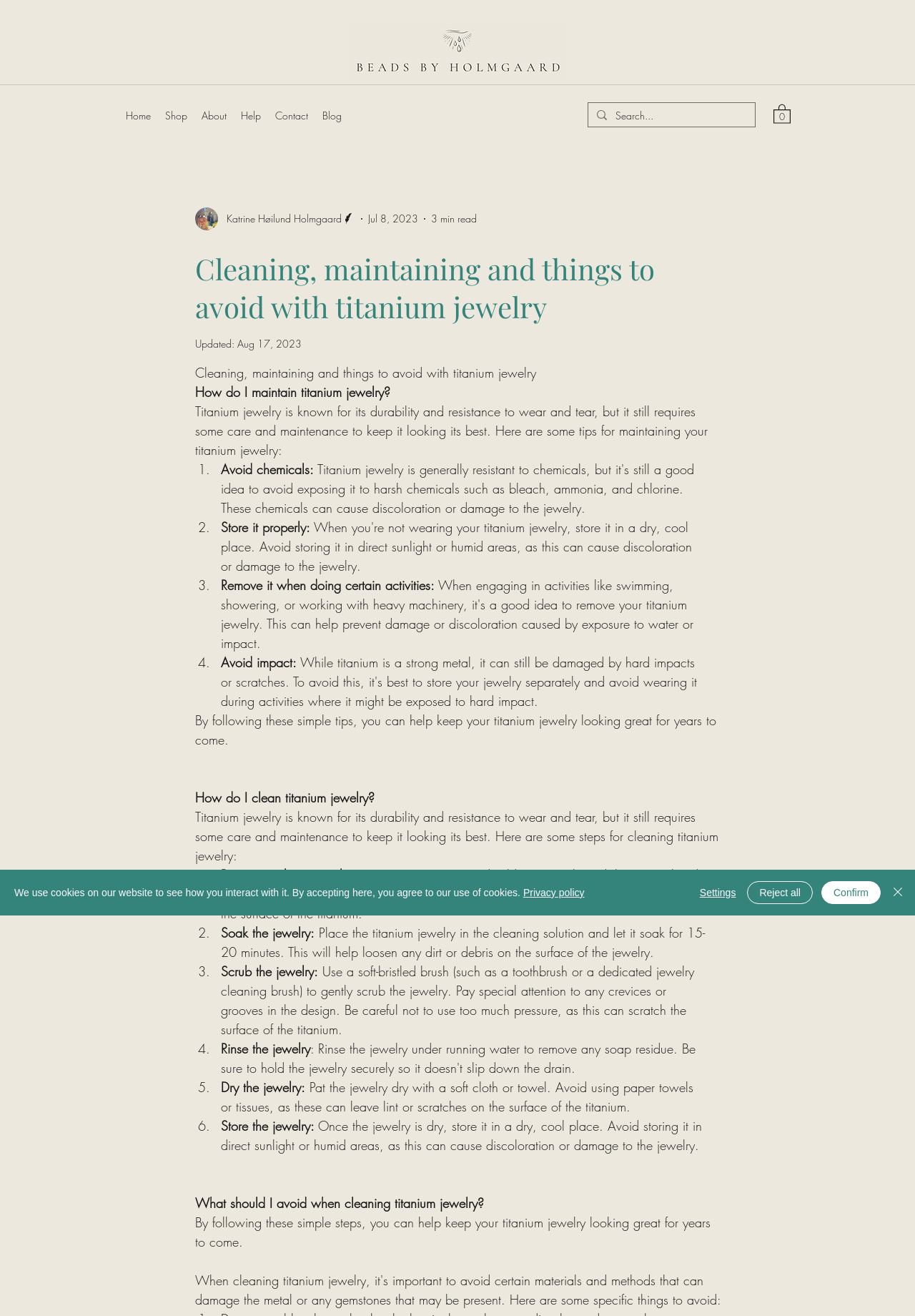Please locate the bounding box coordinates of the element that should be clicked to complete the given instruction: "Search for something".

[0.673, 0.078, 0.792, 0.098]